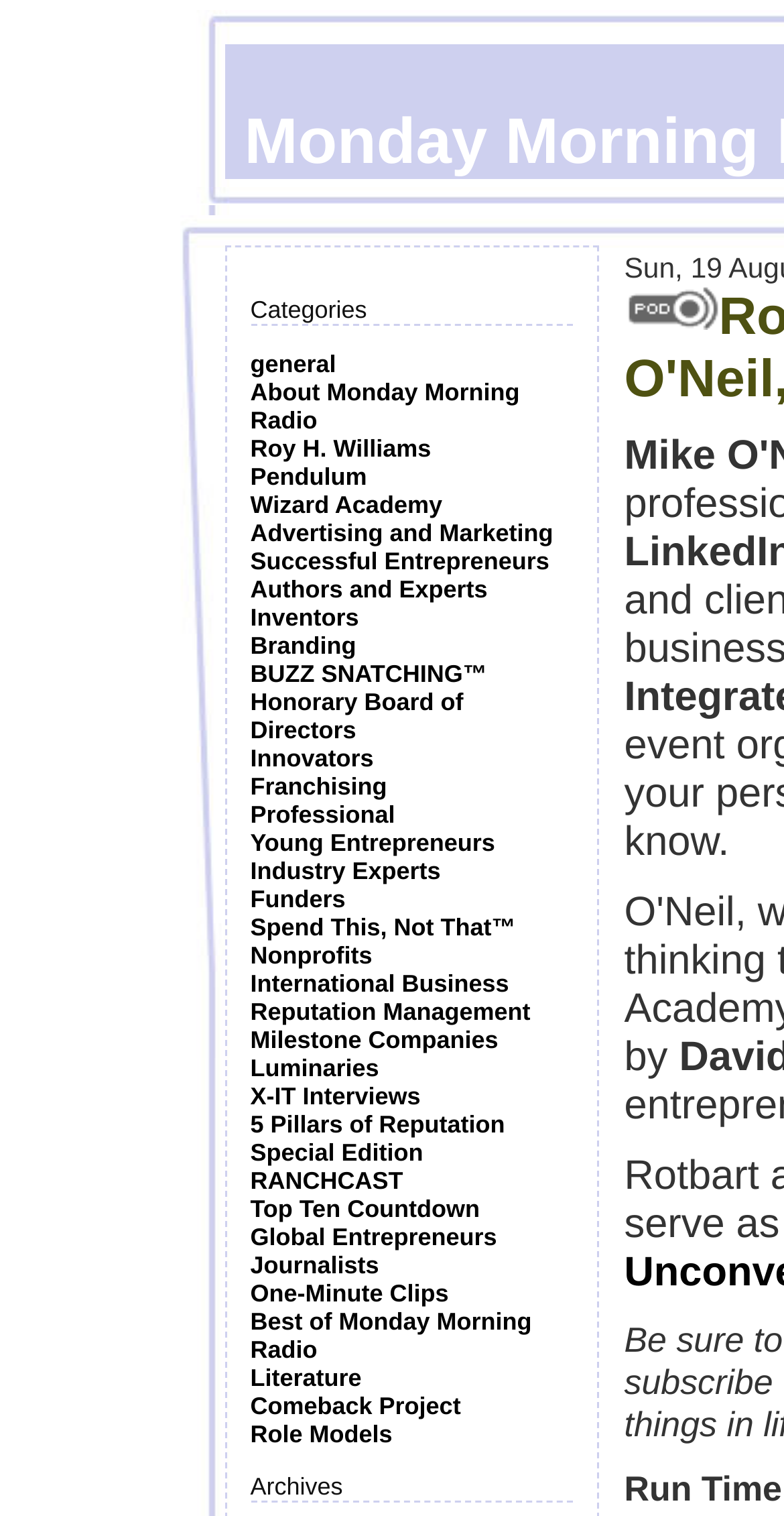Please identify the bounding box coordinates of the element's region that needs to be clicked to fulfill the following instruction: "Click on the 'BUZZ SNATCHING™' link". The bounding box coordinates should consist of four float numbers between 0 and 1, i.e., [left, top, right, bottom].

[0.319, 0.435, 0.621, 0.454]